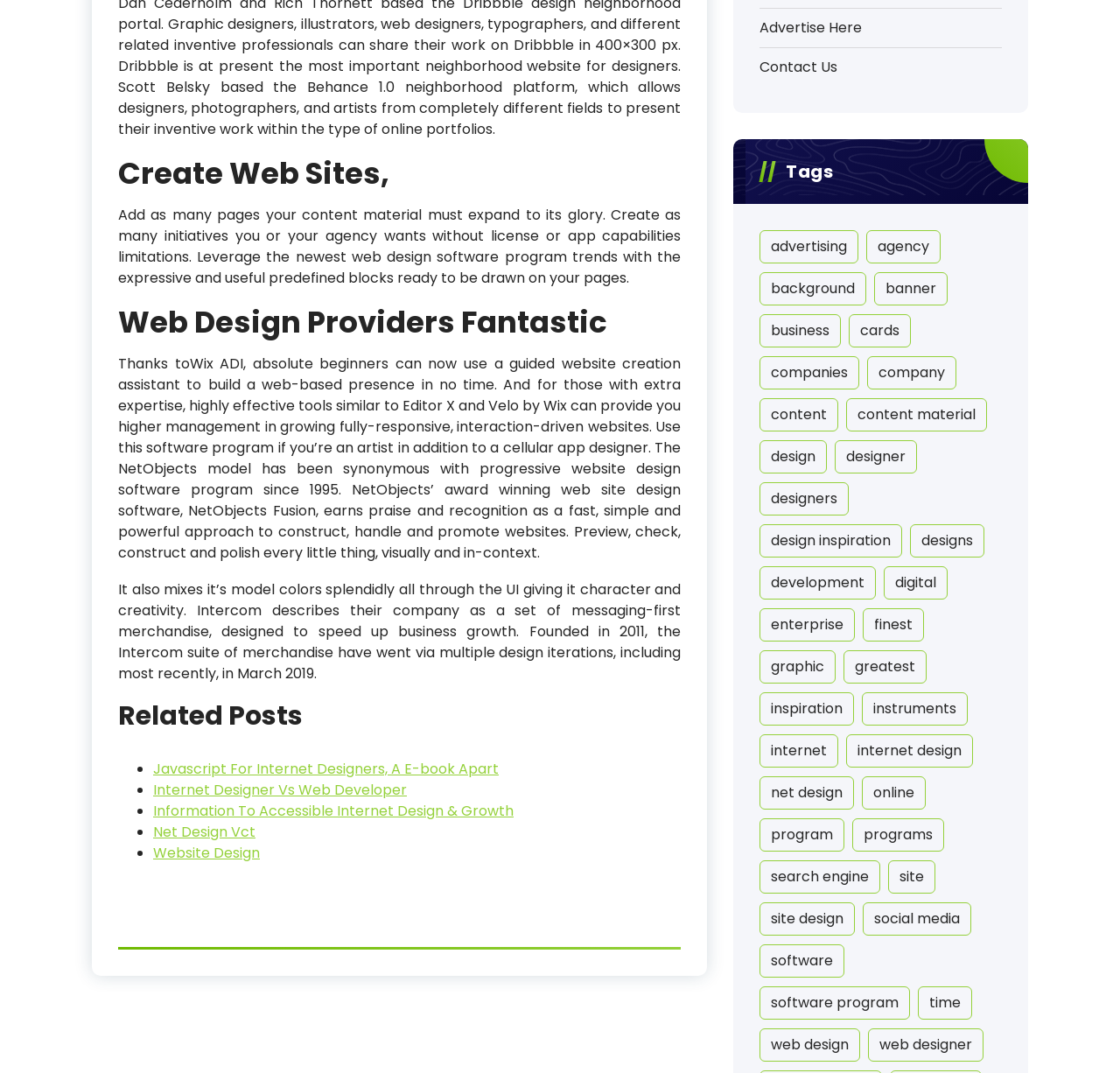What is the main topic of the webpage?
Please provide a comprehensive answer based on the contents of the image.

Based on the headings and content of the webpage, it appears to be focused on web design, with topics such as creating websites, web design software, and design inspiration.